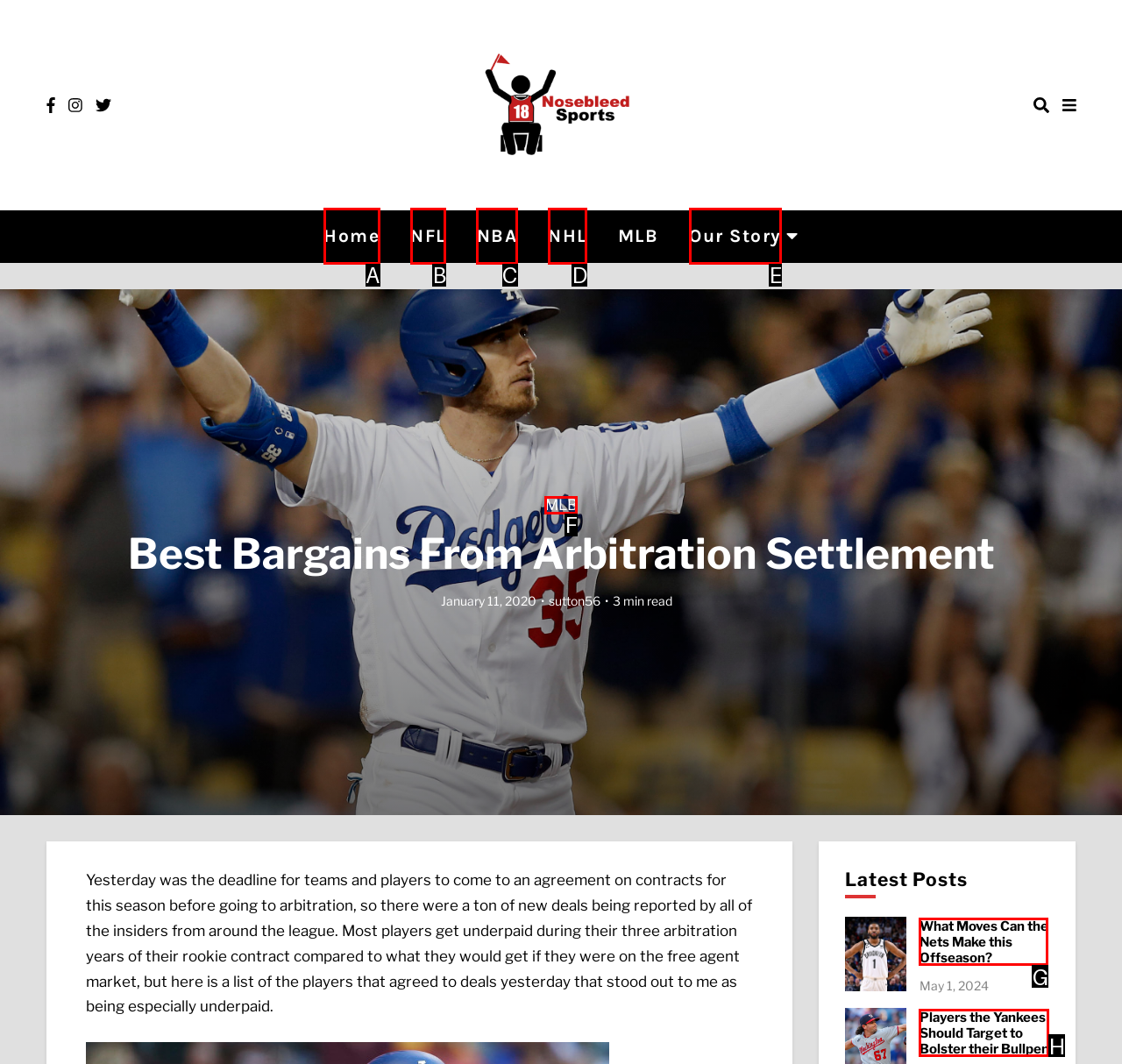Select the letter that corresponds to the UI element described as: Our Story
Answer by providing the letter from the given choices.

E